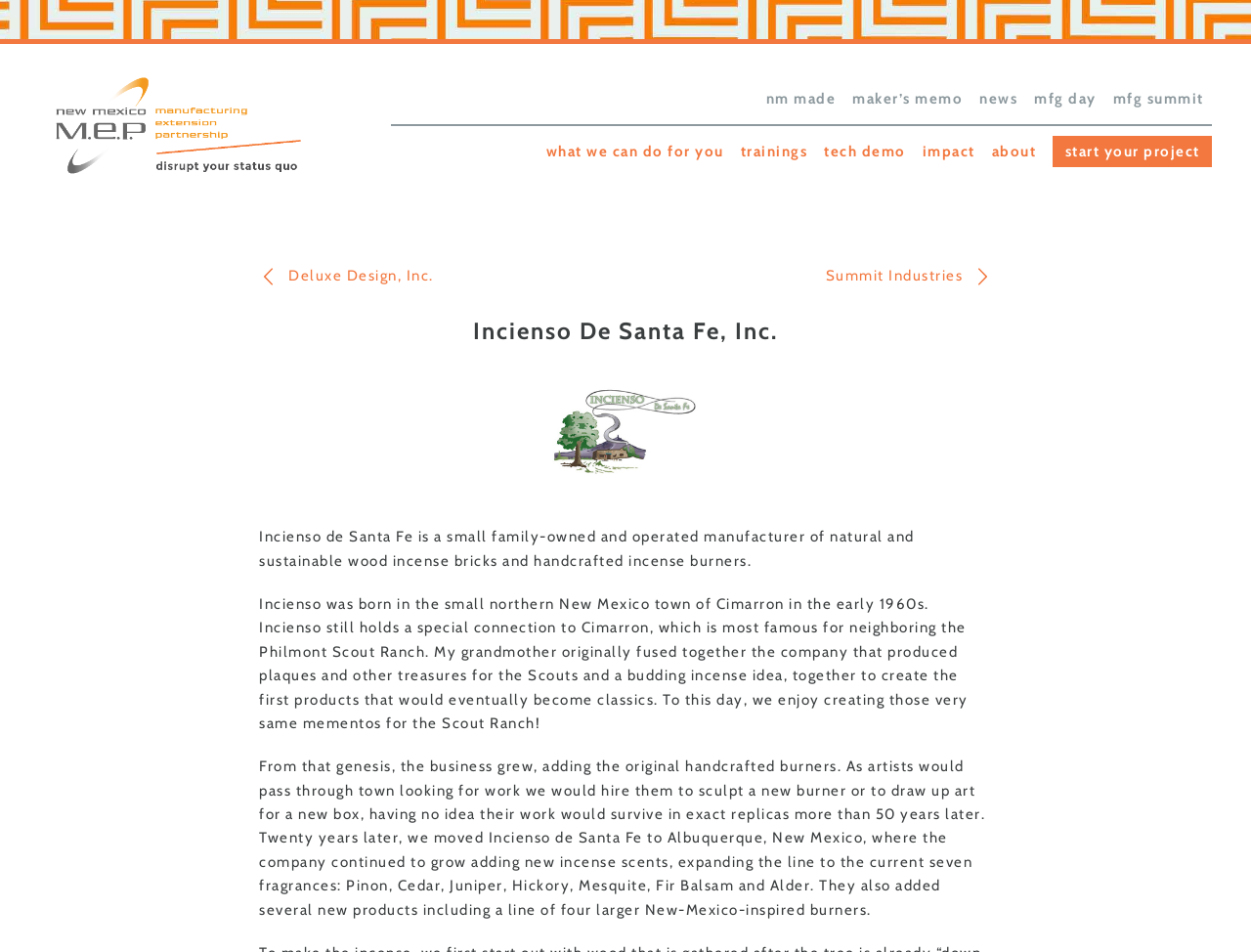Identify the bounding box coordinates necessary to click and complete the given instruction: "Click the 'Summit Industries' link".

[0.66, 0.278, 0.793, 0.303]